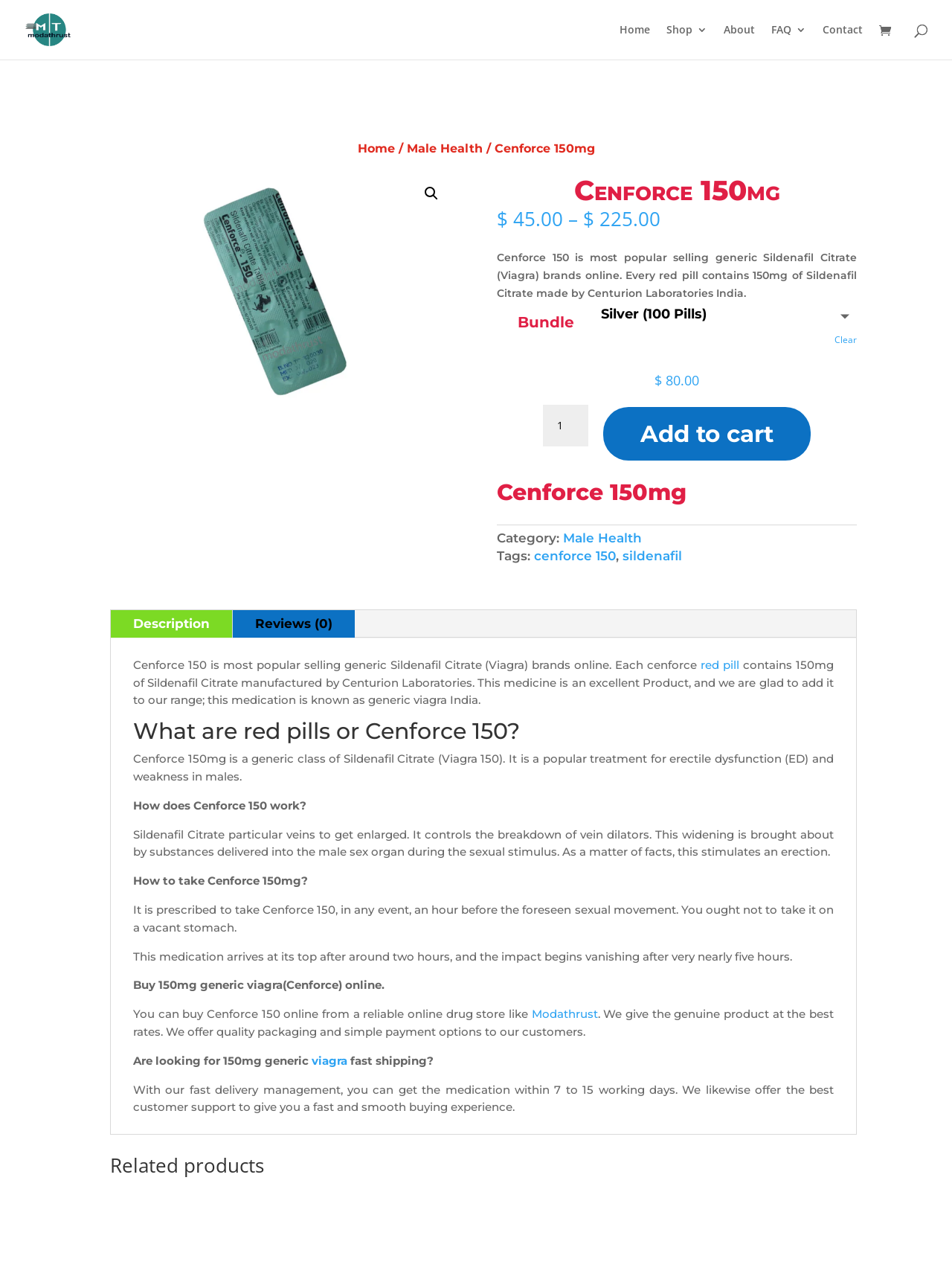Identify the bounding box coordinates of the element to click to follow this instruction: 'Click the 'Description' link'. Ensure the coordinates are four float values between 0 and 1, provided as [left, top, right, bottom].

[0.116, 0.475, 0.244, 0.496]